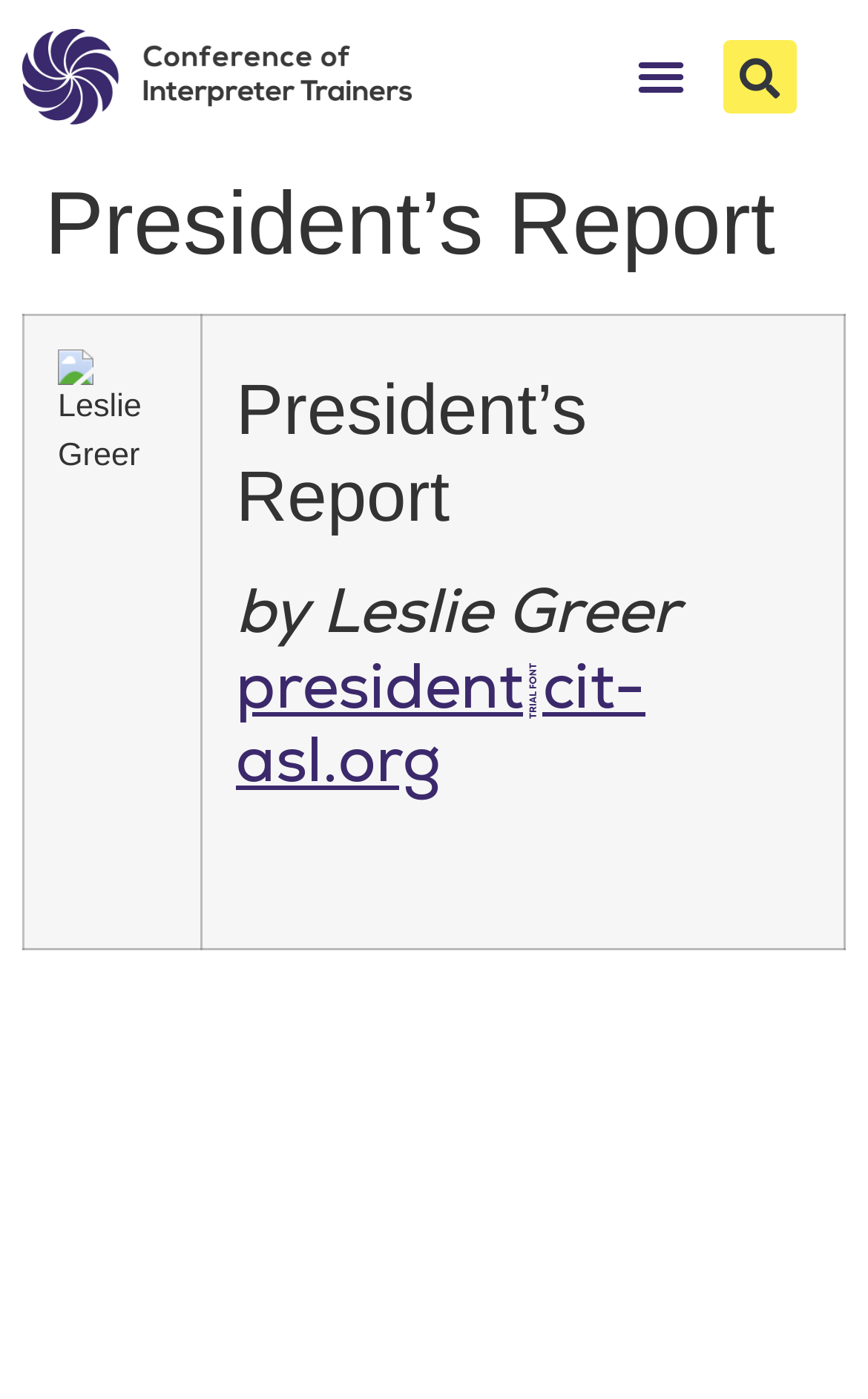What is the purpose of the button 'Menu Toggle'?
Please provide a detailed and comprehensive answer to the question.

The button 'Menu Toggle' is likely used to toggle the menu on and off, allowing users to access different parts of the webpage. The button is located at the top right corner of the webpage, indicating that it is a navigation element.